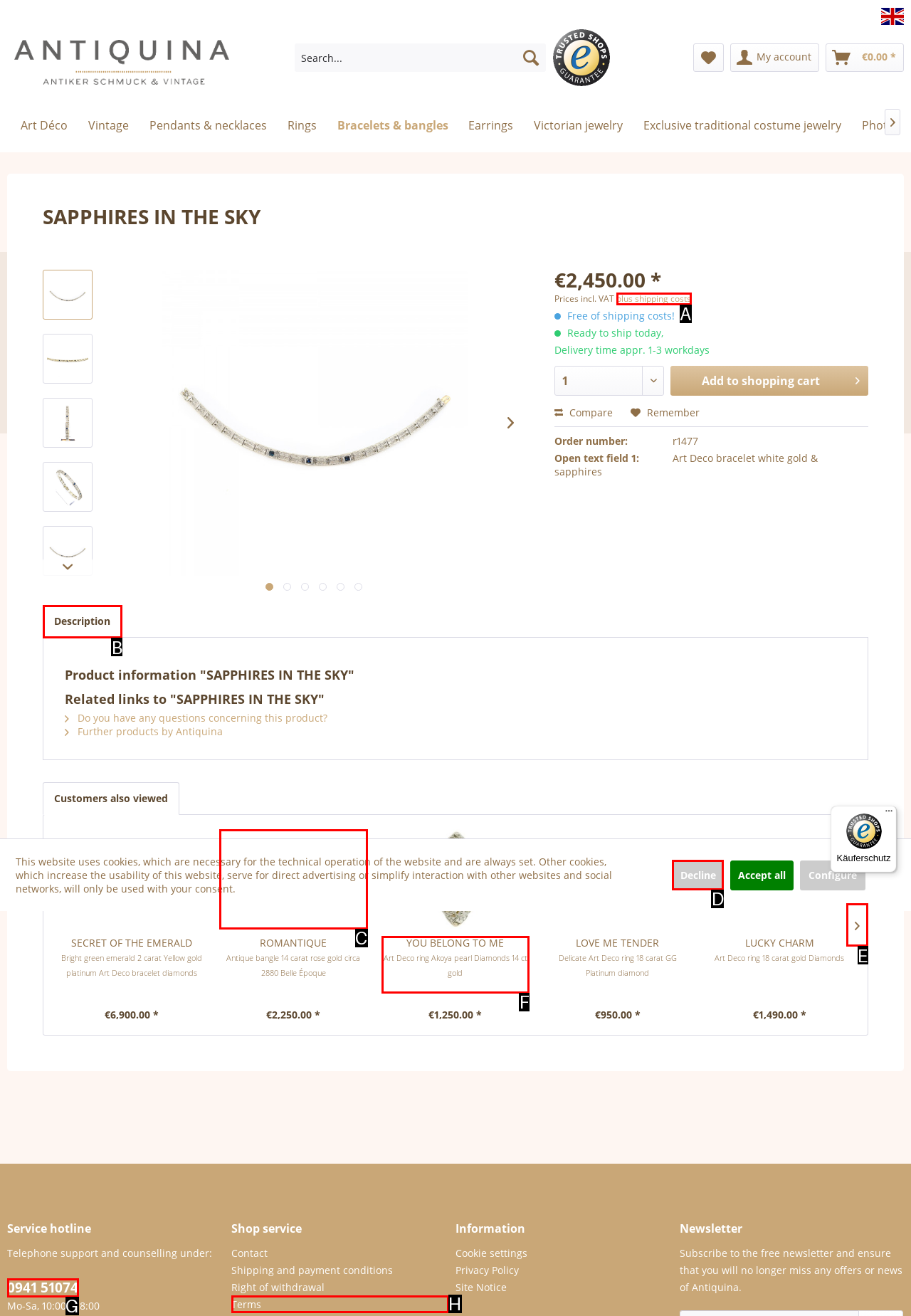Choose the letter that corresponds to the correct button to accomplish the task: View product description
Reply with the letter of the correct selection only.

B